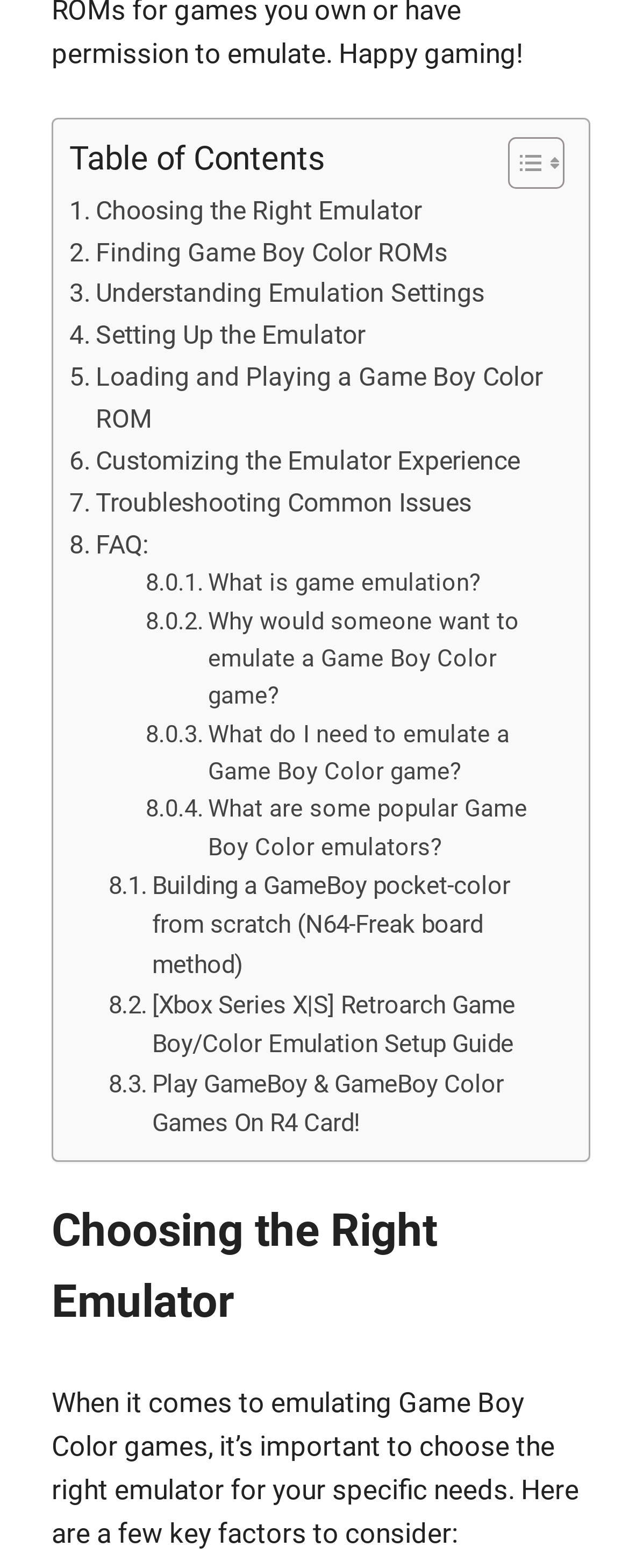Identify the bounding box coordinates for the region to click in order to carry out this instruction: "Click on 'Toggle Table of Content'". Provide the coordinates using four float numbers between 0 and 1, formatted as [left, top, right, bottom].

[0.769, 0.086, 0.885, 0.121]